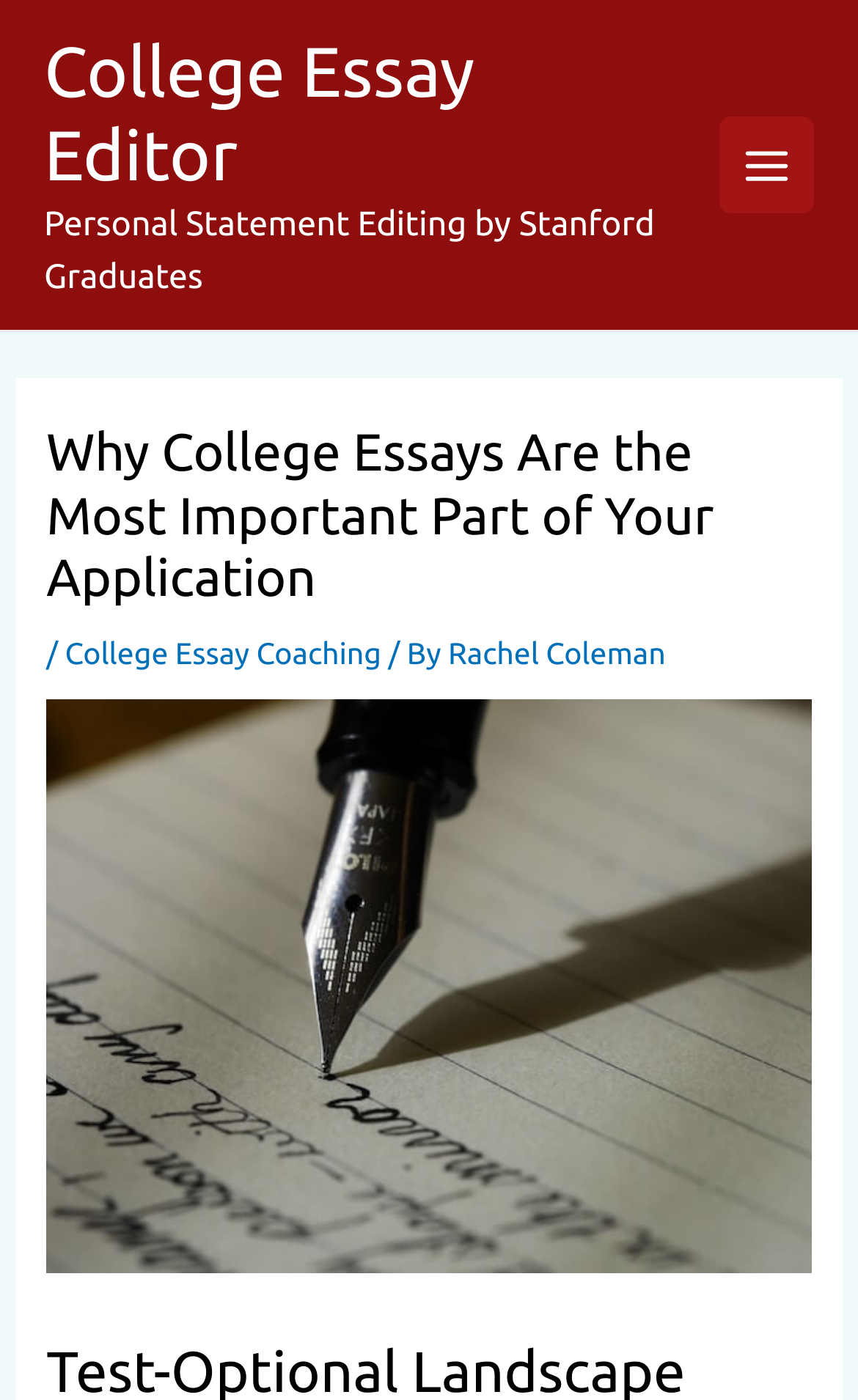Create a detailed narrative of the webpage’s visual and textual elements.

The webpage is about the importance of college admissions essays, with a focus on personal statement editing services. At the top left of the page, there is a link to "College Essay Editor" and a static text "Personal Statement Editing by Stanford Graduates" positioned below it. 

On the top right, there is a button labeled "Main Menu" with an image icon to its right. Below the top section, there is a large header that spans the width of the page, containing the title "Why College Essays Are the Most Important Part of Your Application". 

Below the title, there is a horizontal line of text, with a link to "College Essay Coaching" and a mention of the author "Rachel Coleman". There is also a large image on the page, likely related to college essays, positioned below the title and horizontal line of text.